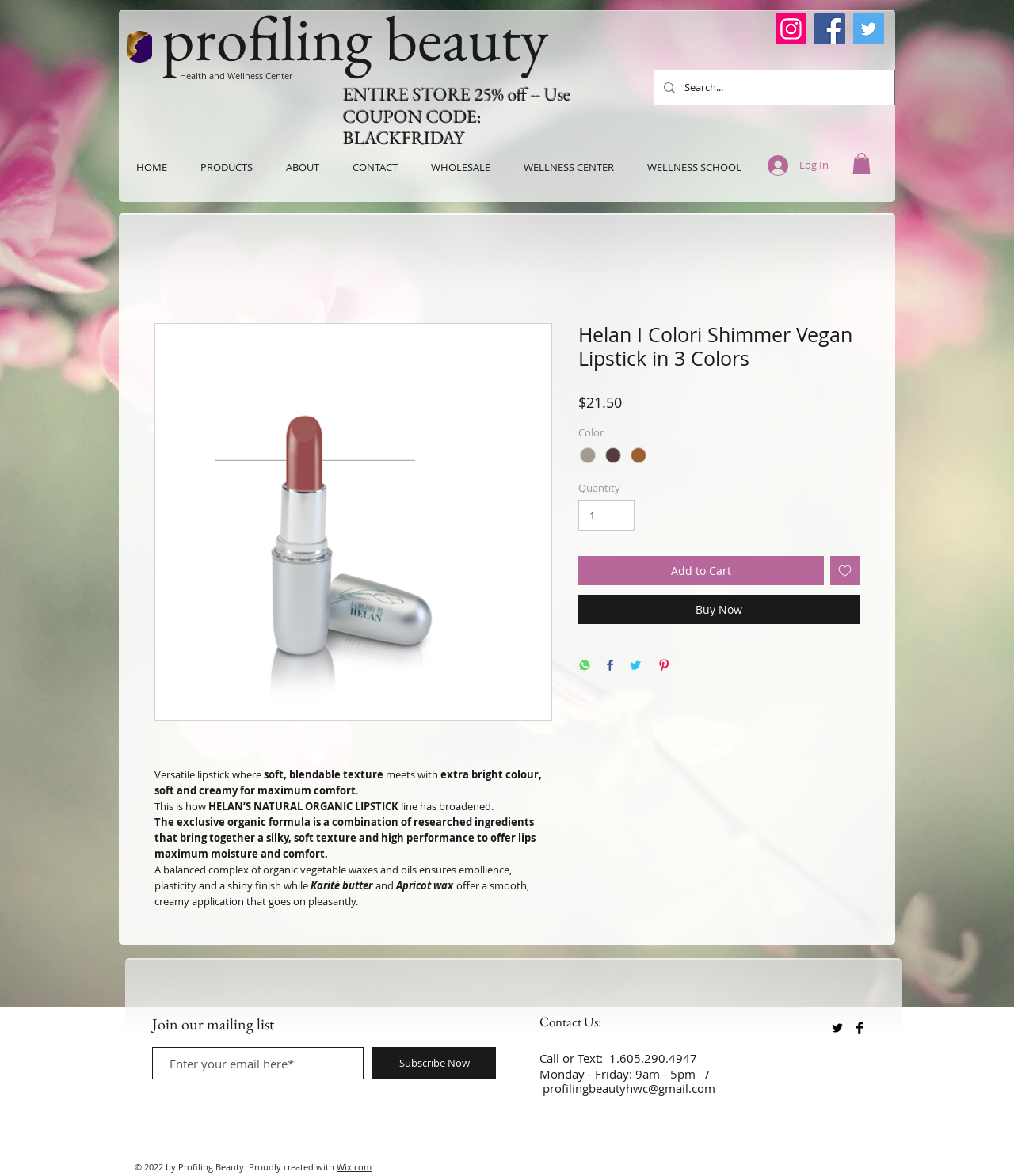Given the element description aria-label="Add to Wishlist", specify the bounding box coordinates of the corresponding UI element in the format (top-left x, top-left y, bottom-right x, bottom-right y). All values must be between 0 and 1.

[0.819, 0.473, 0.848, 0.498]